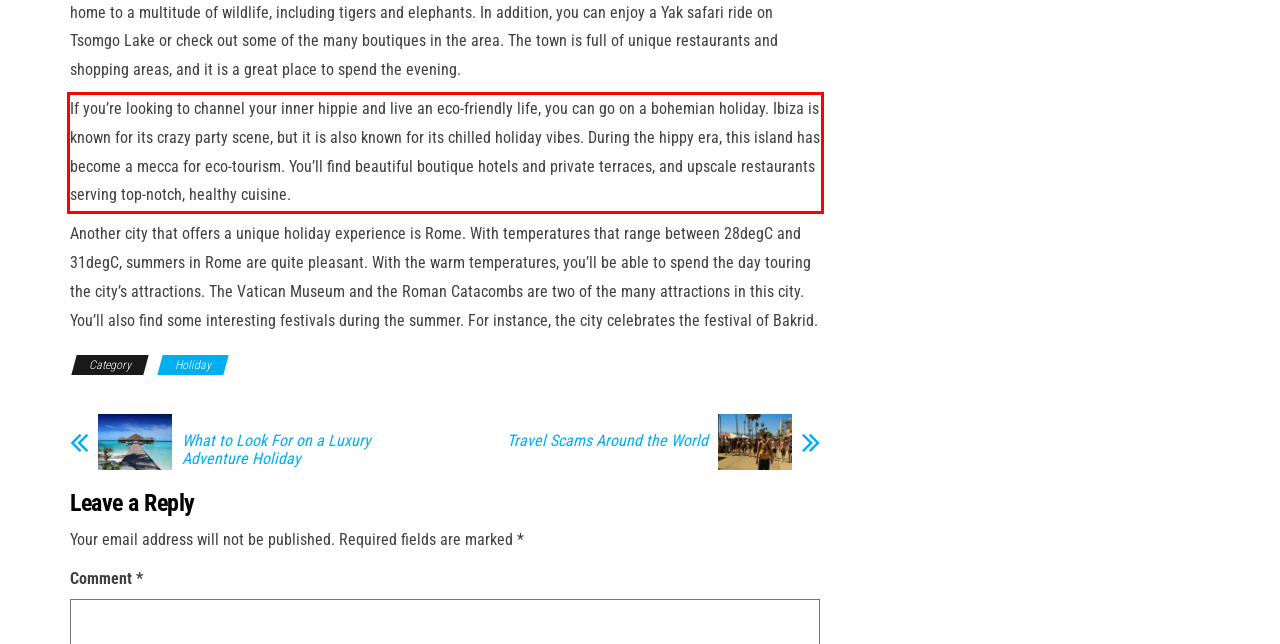You are provided with a webpage screenshot that includes a red rectangle bounding box. Extract the text content from within the bounding box using OCR.

If you’re looking to channel your inner hippie and live an eco-friendly life, you can go on a bohemian holiday. Ibiza is known for its crazy party scene, but it is also known for its chilled holiday vibes. During the hippy era, this island has become a mecca for eco-tourism. You’ll find beautiful boutique hotels and private terraces, and upscale restaurants serving top-notch, healthy cuisine.